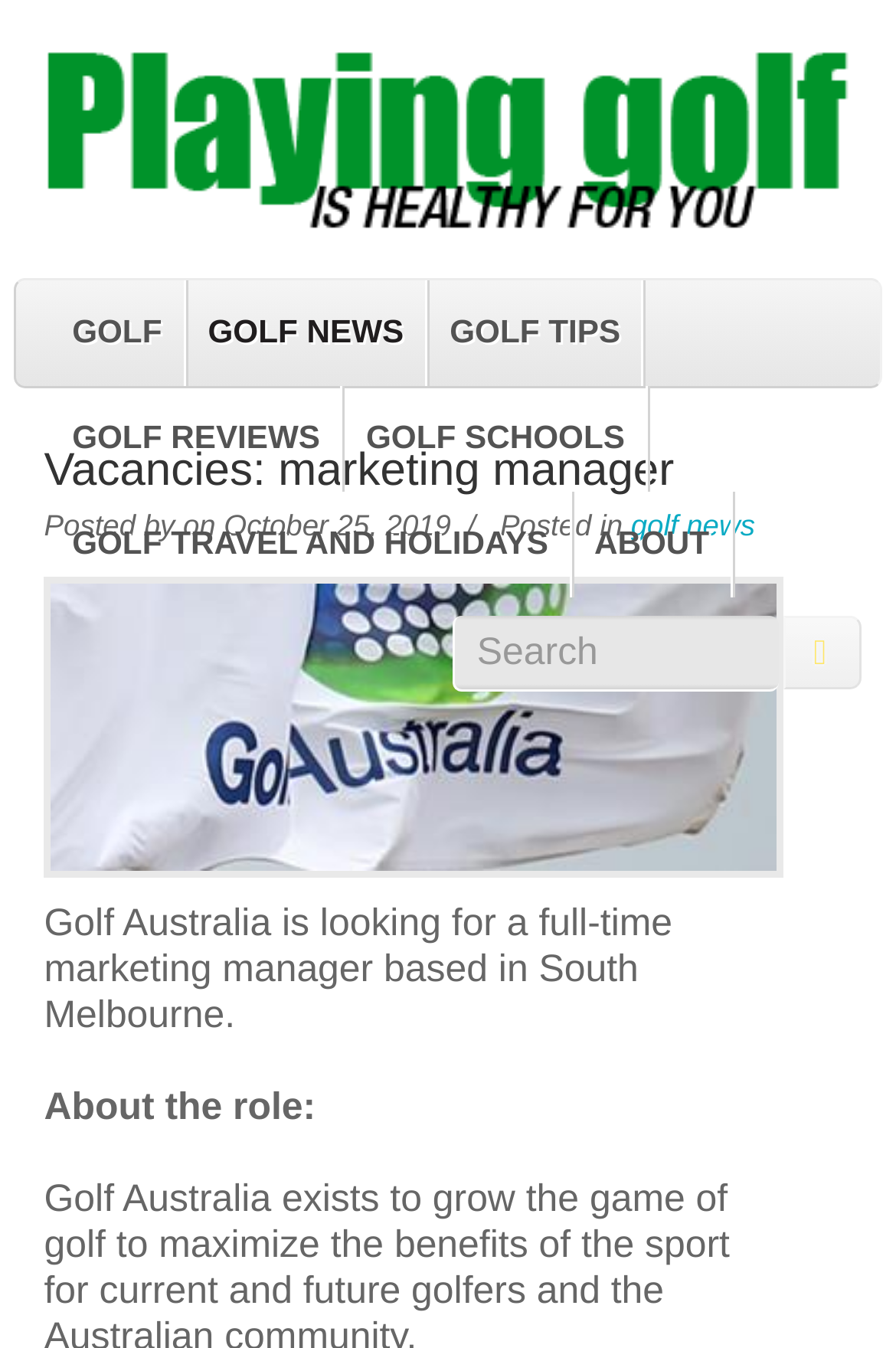Indicate the bounding box coordinates of the element that must be clicked to execute the instruction: "Go to the 'Home' page". The coordinates should be given as four float numbers between 0 and 1, i.e., [left, top, right, bottom].

None